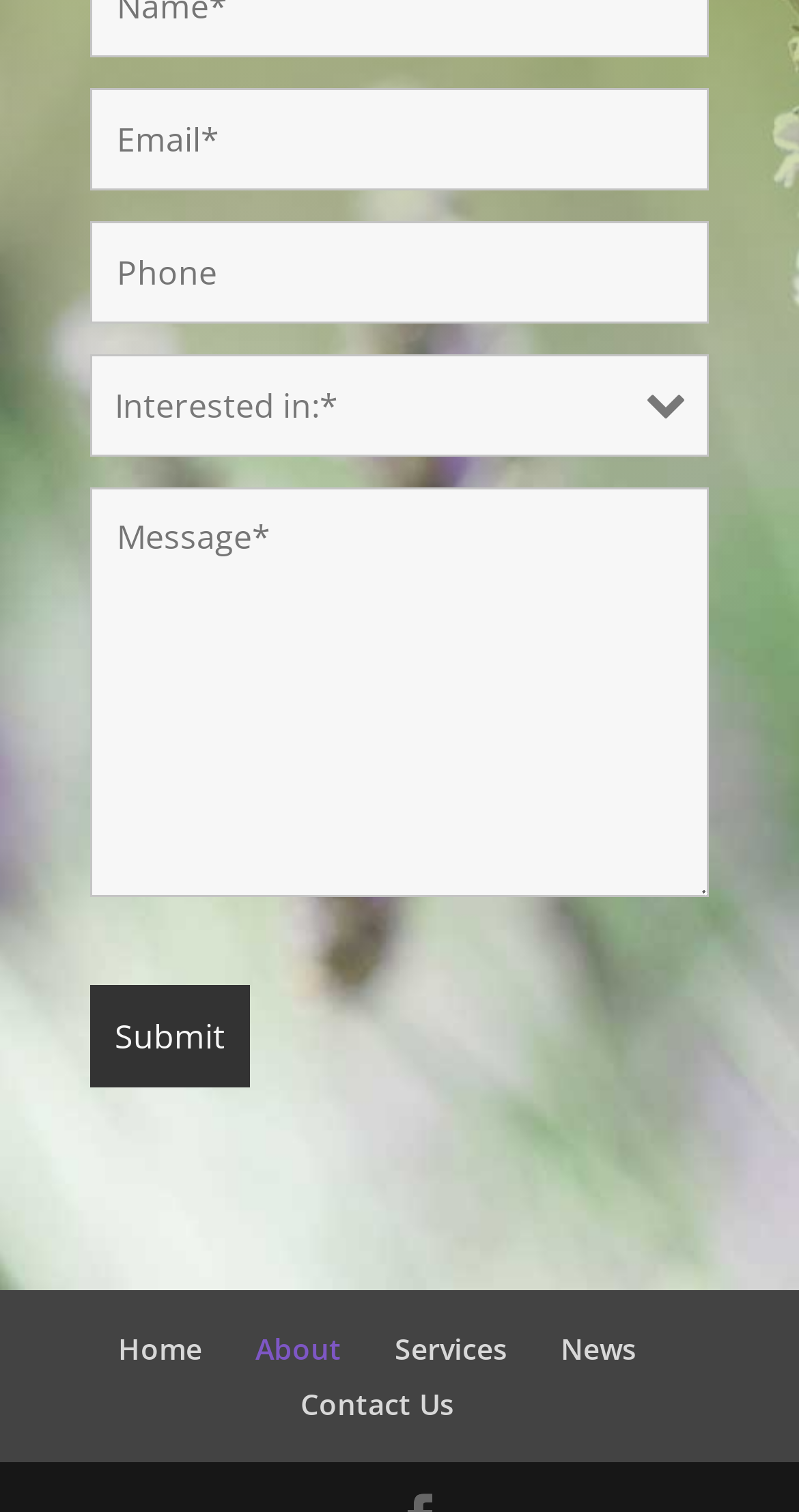Please locate the bounding box coordinates of the element that needs to be clicked to achieve the following instruction: "Click the Submit button". The coordinates should be four float numbers between 0 and 1, i.e., [left, top, right, bottom].

[0.113, 0.651, 0.313, 0.719]